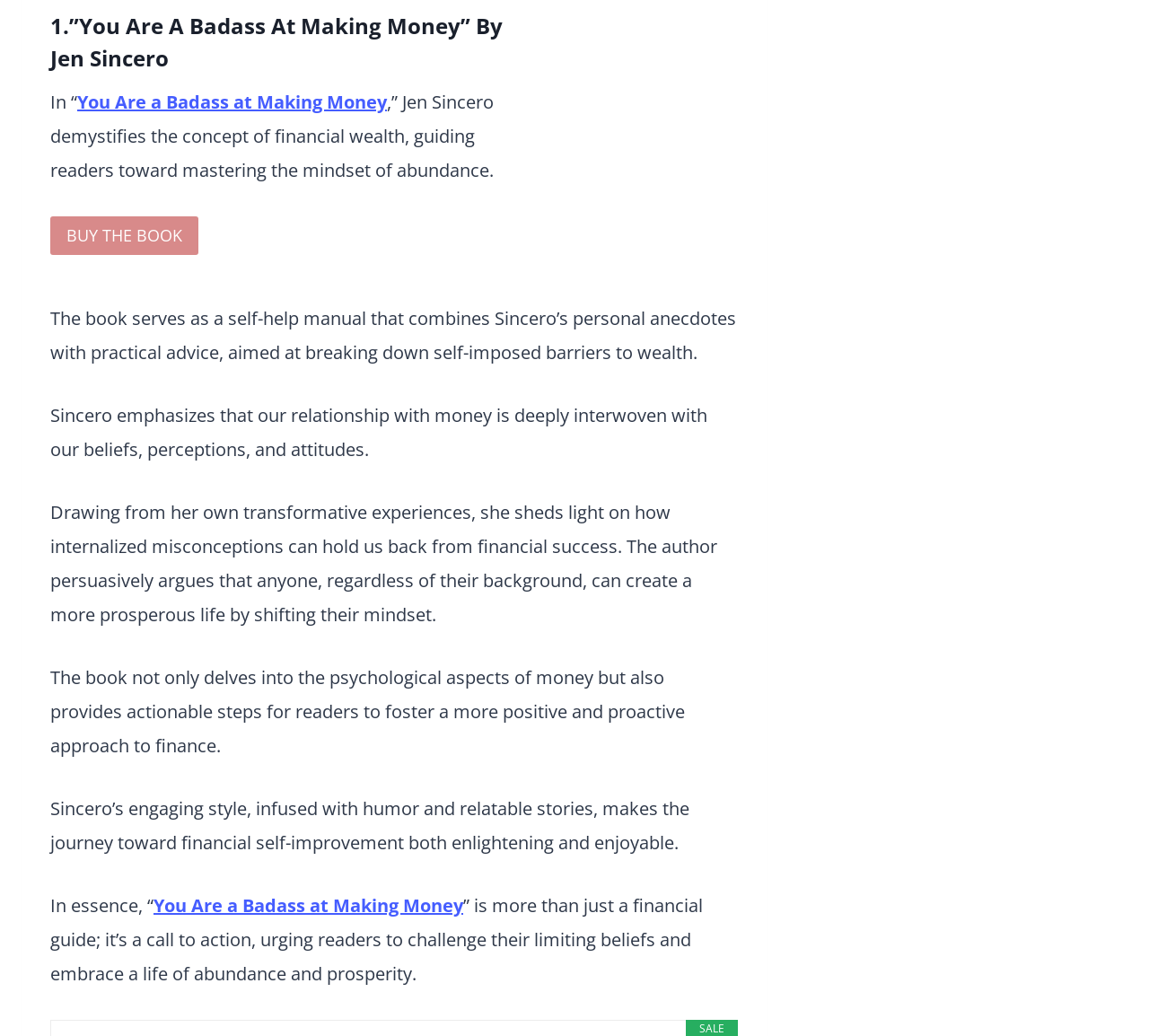Please provide a detailed answer to the question below by examining the image:
How many books are listed on this webpage?

The number of books listed on this webpage is obtained by counting the number of link elements with book titles, which are 20 in total.